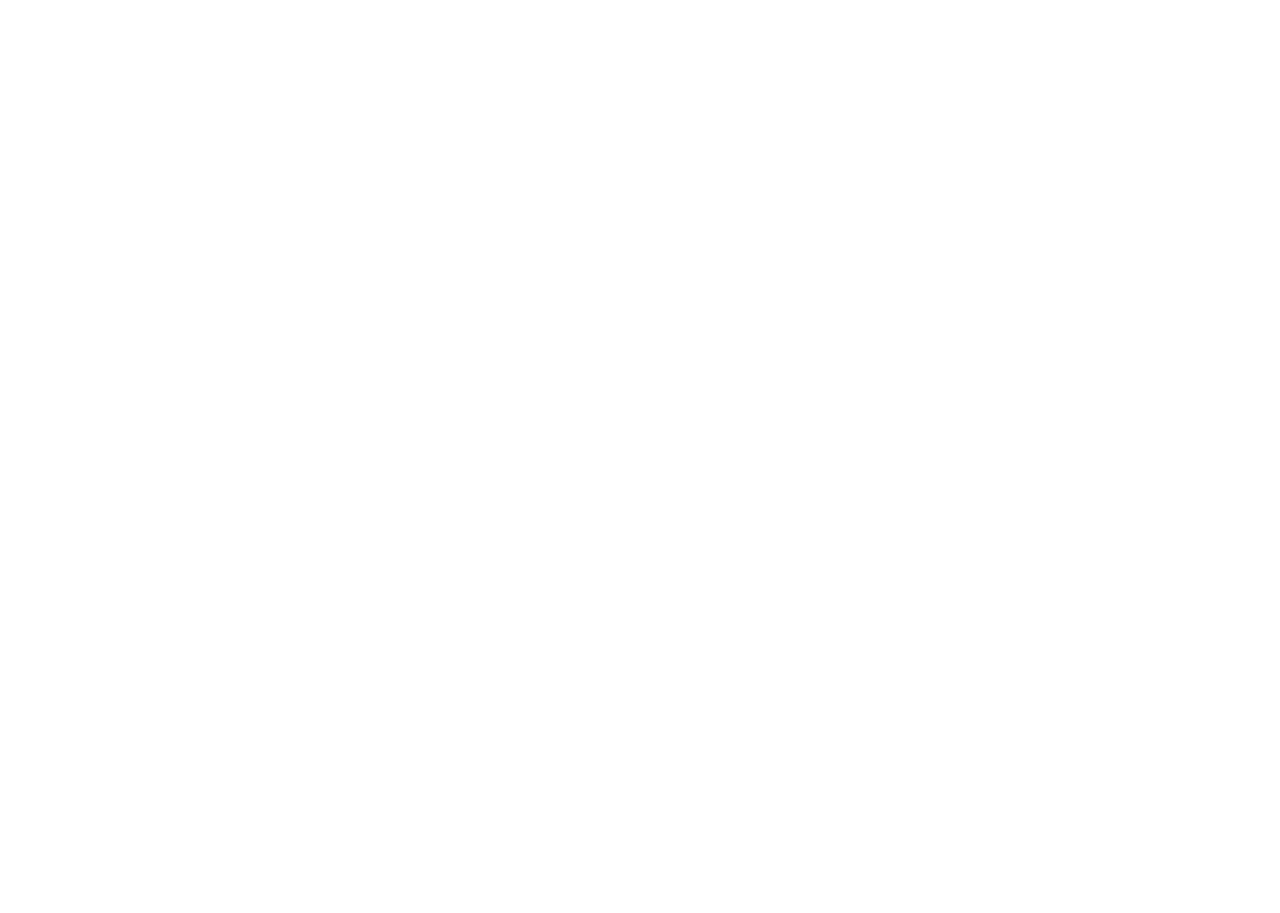Please answer the following question using a single word or phrase: 
What is the copyright year of Stovendo?

2023